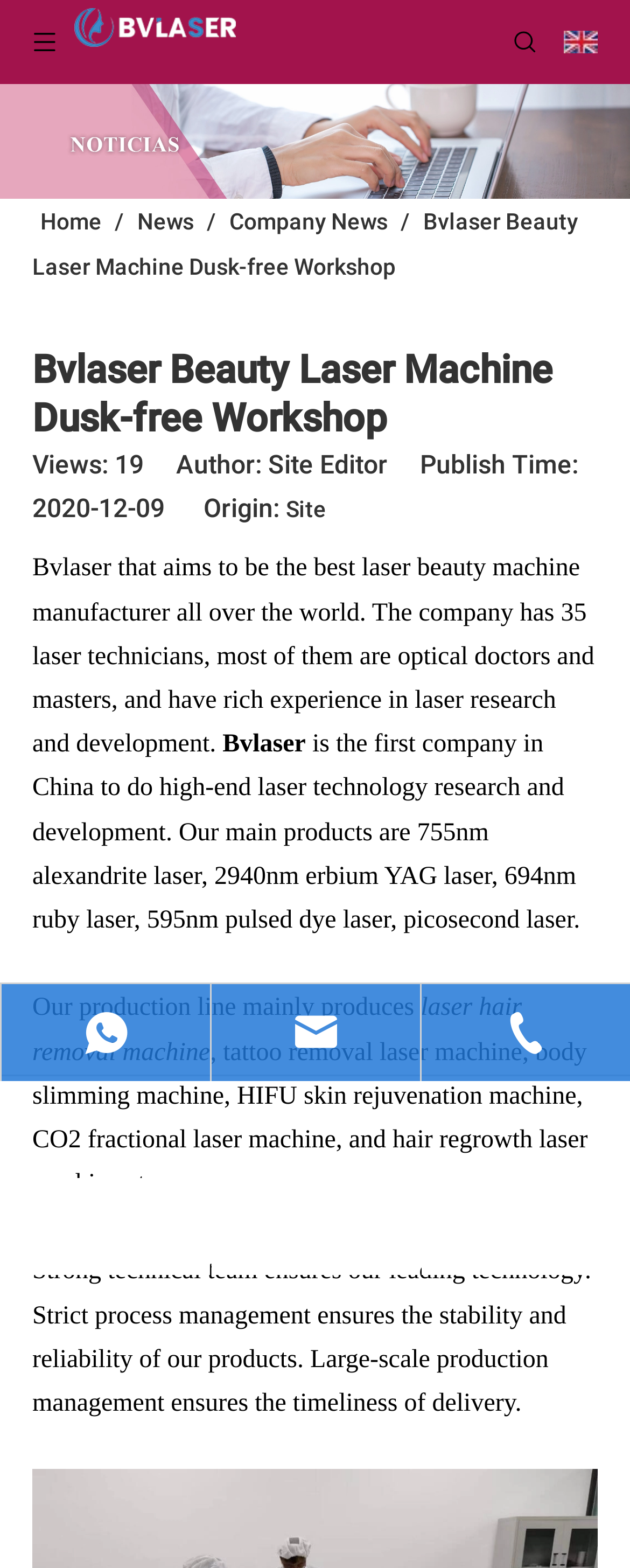What is the company's main product?
Using the visual information, reply with a single word or short phrase.

Laser hair removal machine